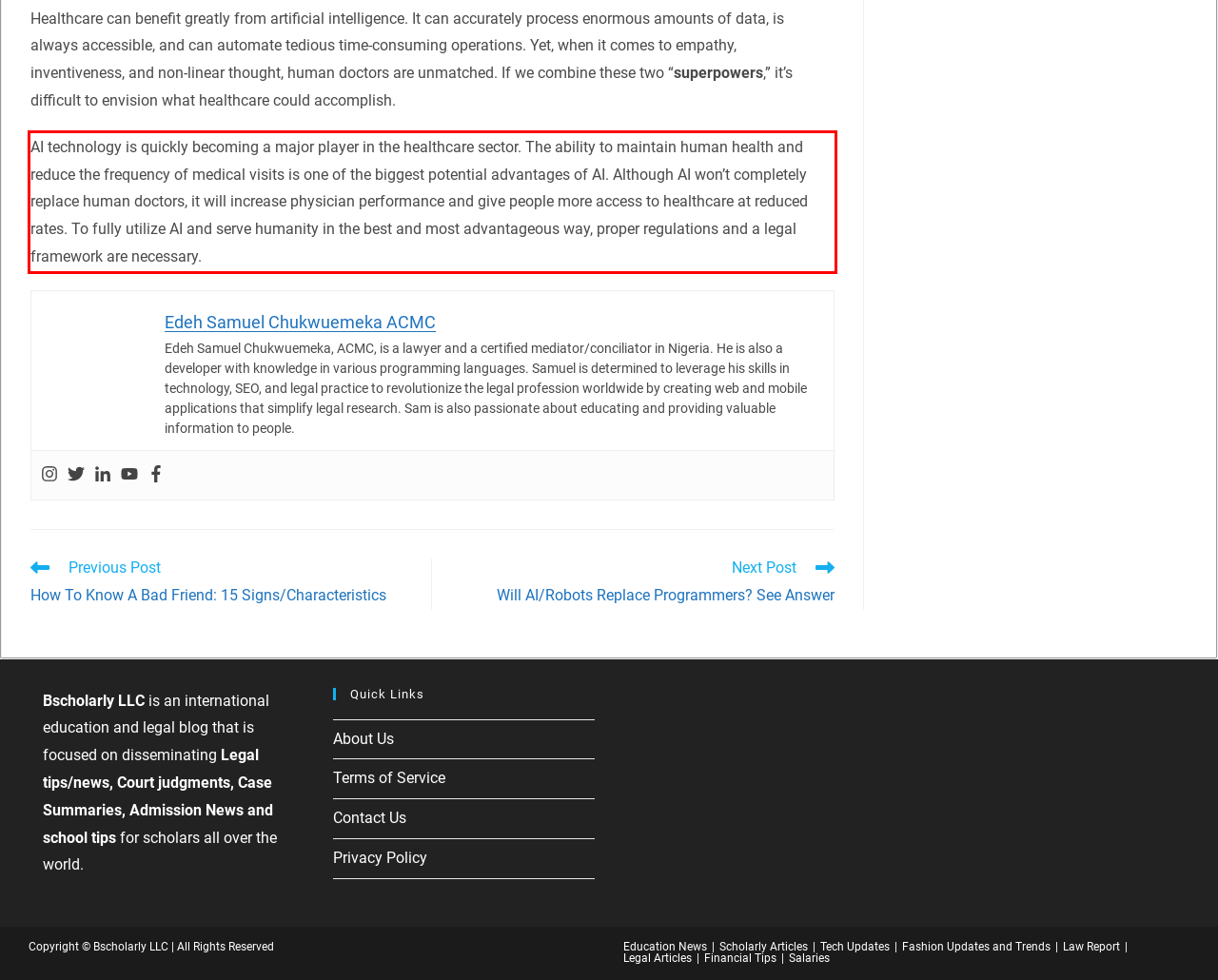Using the webpage screenshot, recognize and capture the text within the red bounding box.

AI technology is quickly becoming a major player in the healthcare sector. The ability to maintain human health and reduce the frequency of medical visits is one of the biggest potential advantages of AI. Although AI won’t completely replace human doctors, it will increase physician performance and give people more access to healthcare at reduced rates. To fully utilize AI and serve humanity in the best and most advantageous way, proper regulations and a legal framework are necessary.